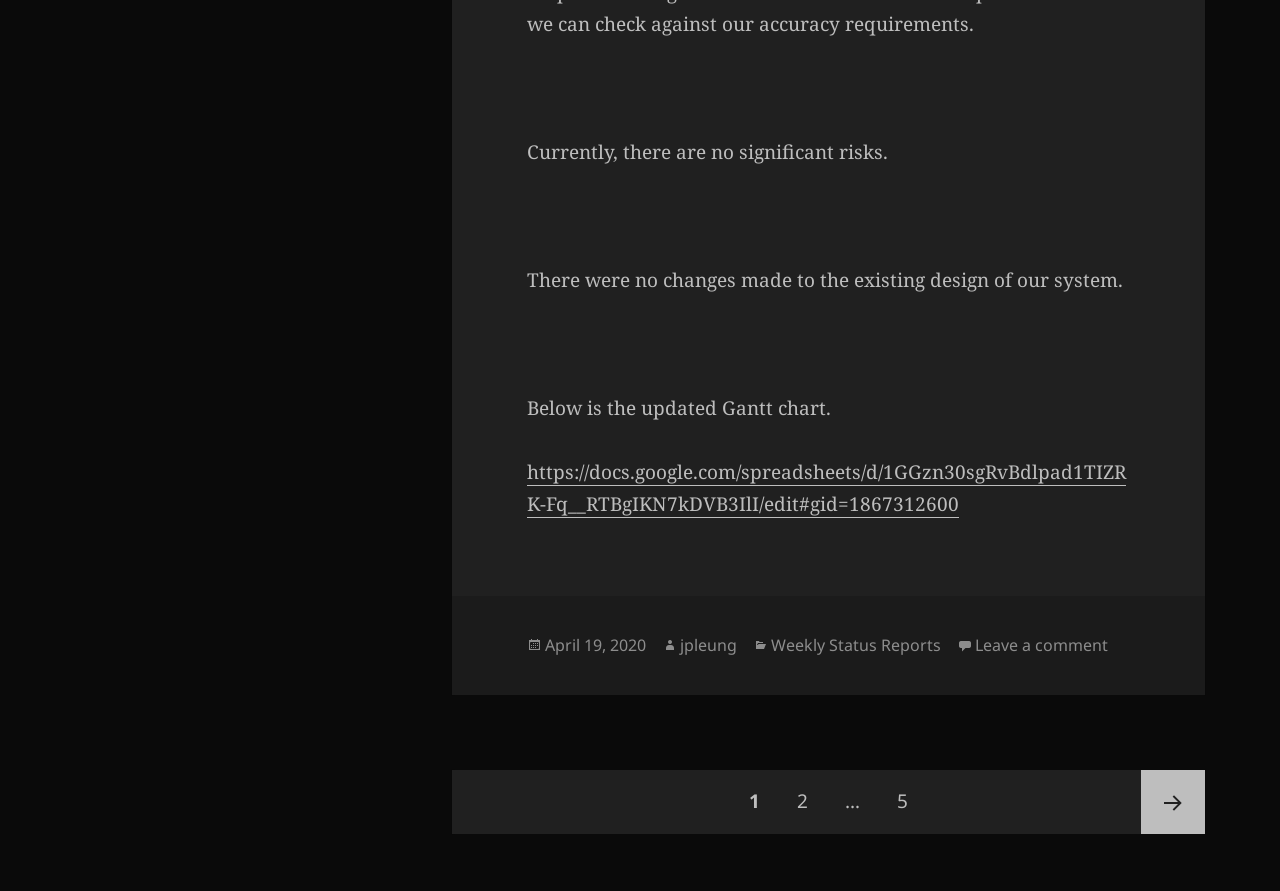Highlight the bounding box coordinates of the element you need to click to perform the following instruction: "view post details."

[0.426, 0.712, 0.505, 0.738]